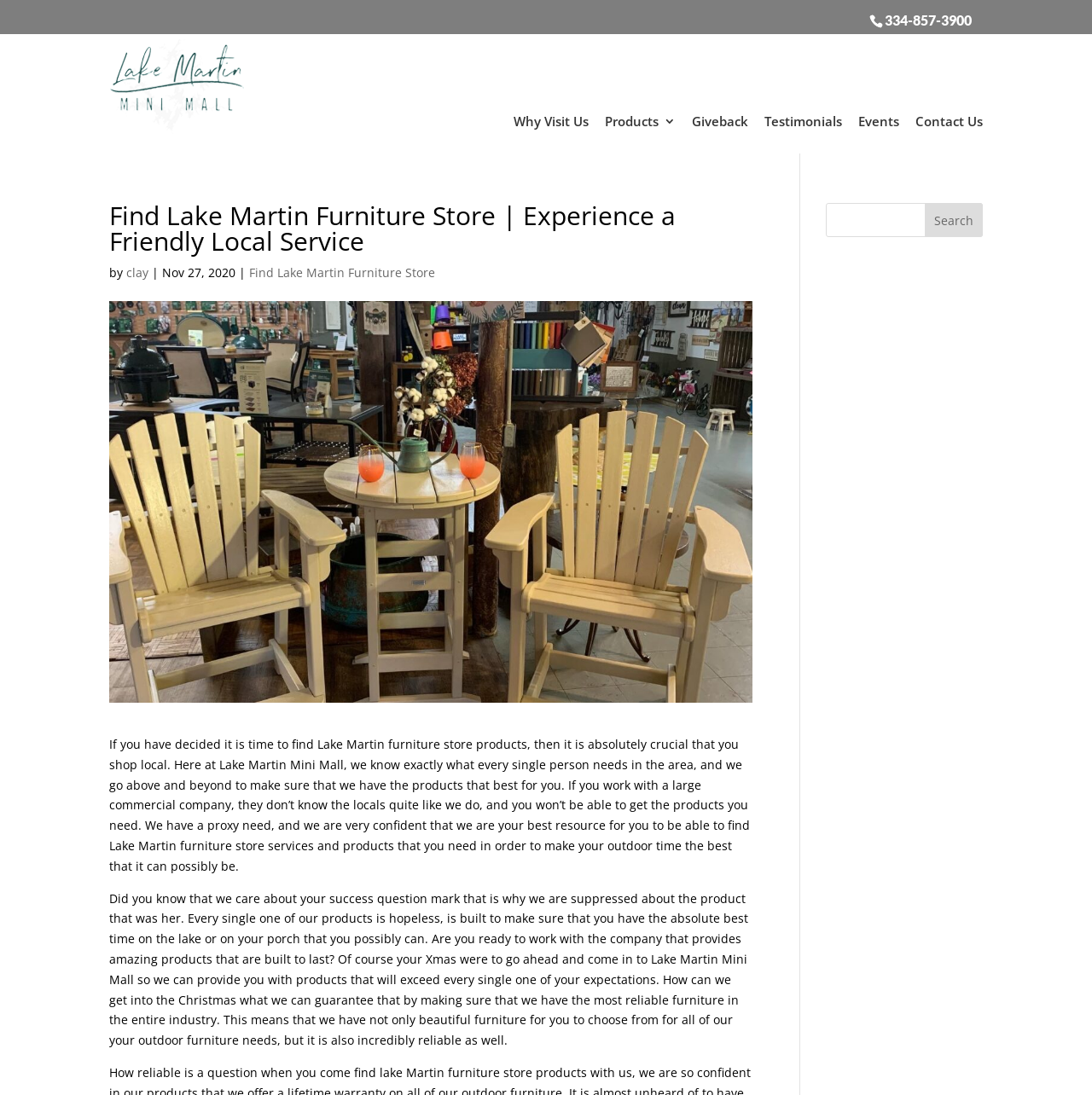Summarize the webpage with a detailed and informative caption.

The webpage is about Lake Martin Furniture Store, specifically promoting Lake Martin Mini Mall as the best resource for finding furniture store products and services. 

At the top, there is a phone number link "334-857-3900" and a link to "Lake Martin Mini Mall" accompanied by an image of the same name. 

Below these elements, there are five links in a row, including "Why Visit Us", "Products 3", "Giveback", "Testimonials", and "Events", followed by a "Contact Us" link. 

On the left side, there is a search bar with a "Search" button. Above the search bar, there is a heading that reads "Find Lake Martin Furniture Store | Experience a Friendly Local Service". 

Below the heading, there is a paragraph of text that explains the importance of shopping local for Lake Martin furniture store products. The text is followed by an image titled "Things To Do In Lake Martin". 

Further down, there are two blocks of text that describe the benefits of working with Lake Martin Mini Mall, including their commitment to providing high-quality products that meet local needs.